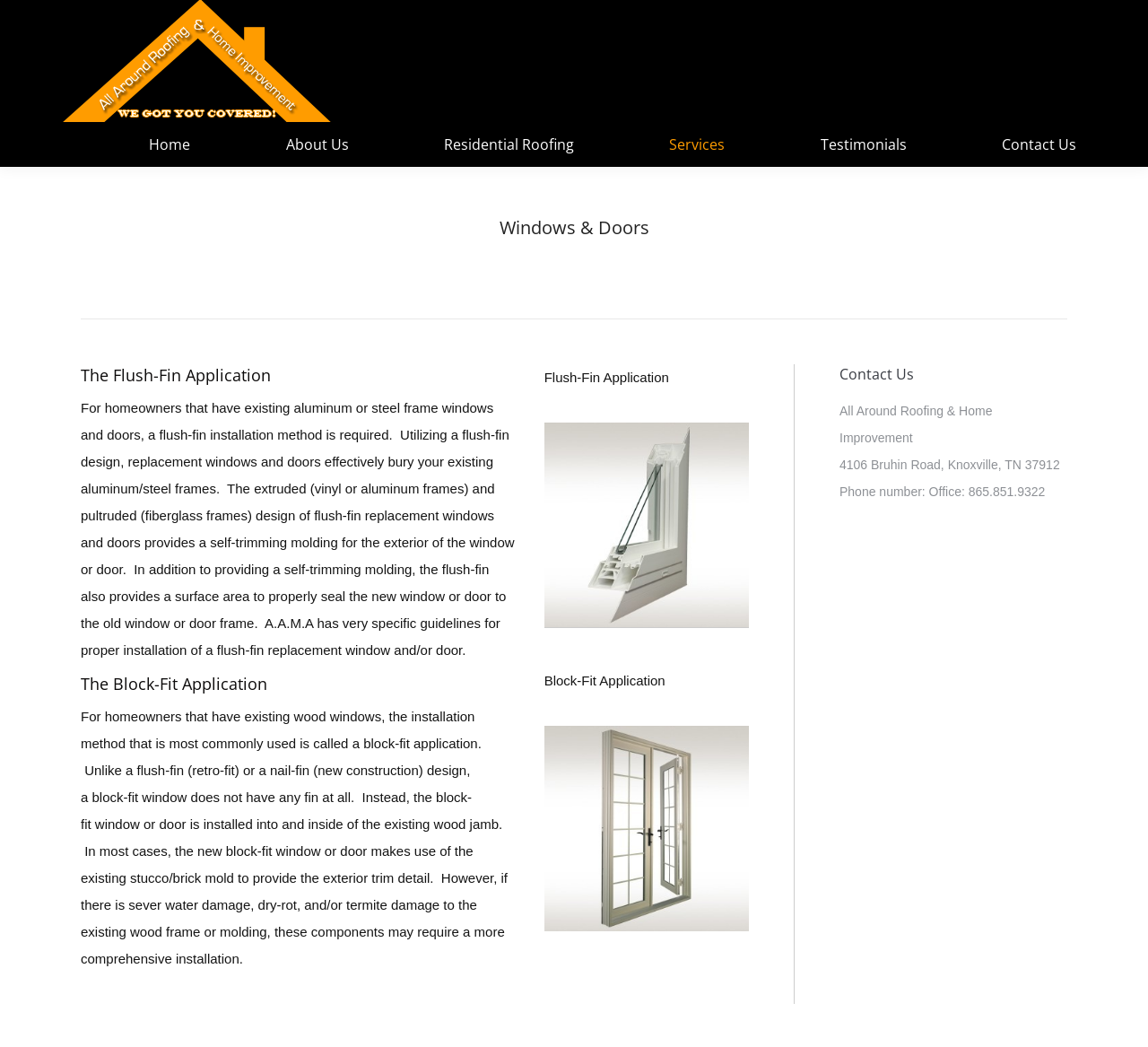What is the phone number of the office of All Around Roofing & Home Improvement?
Using the image as a reference, answer the question with a short word or phrase.

865.851.9322